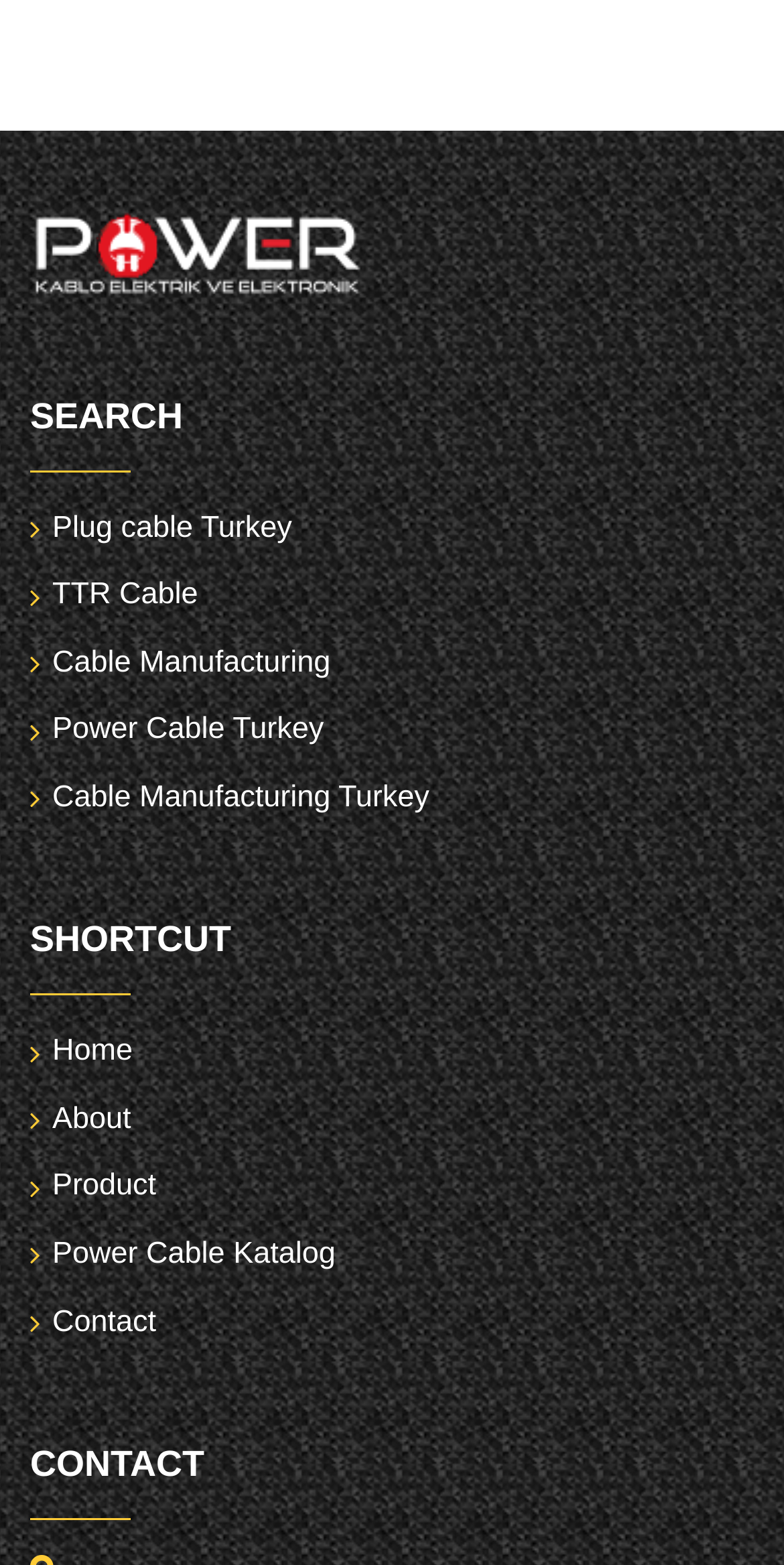Using the image as a reference, answer the following question in as much detail as possible:
What is the last link under the 'SEARCH' heading?

The last link under the 'SEARCH' heading is 'Cable Manufacturing Turkey' which has a bounding box coordinate of [0.067, 0.498, 0.548, 0.52].